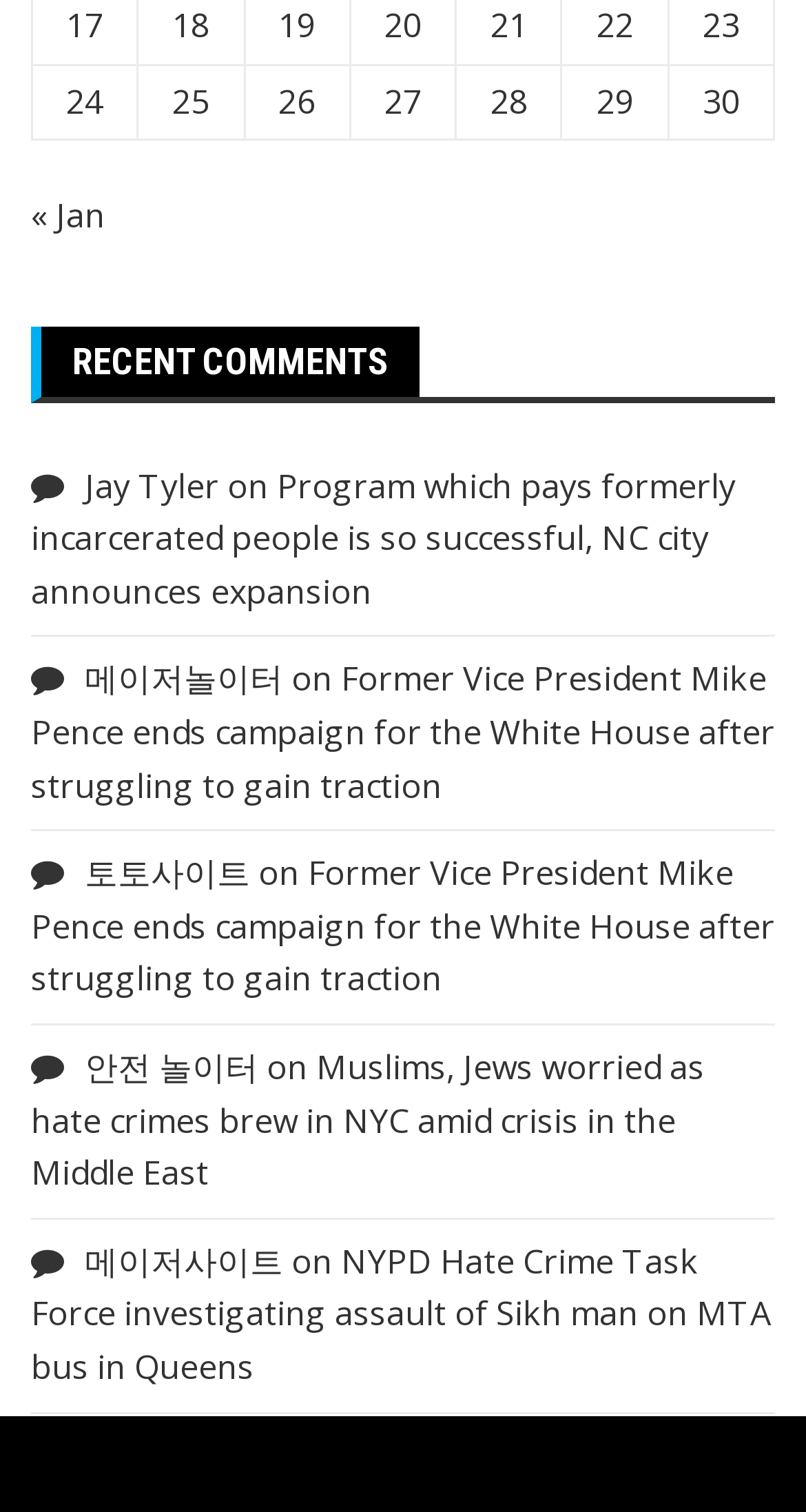Please identify the bounding box coordinates of the element that needs to be clicked to perform the following instruction: "Read the article 'Speed Is of the Essence'".

None